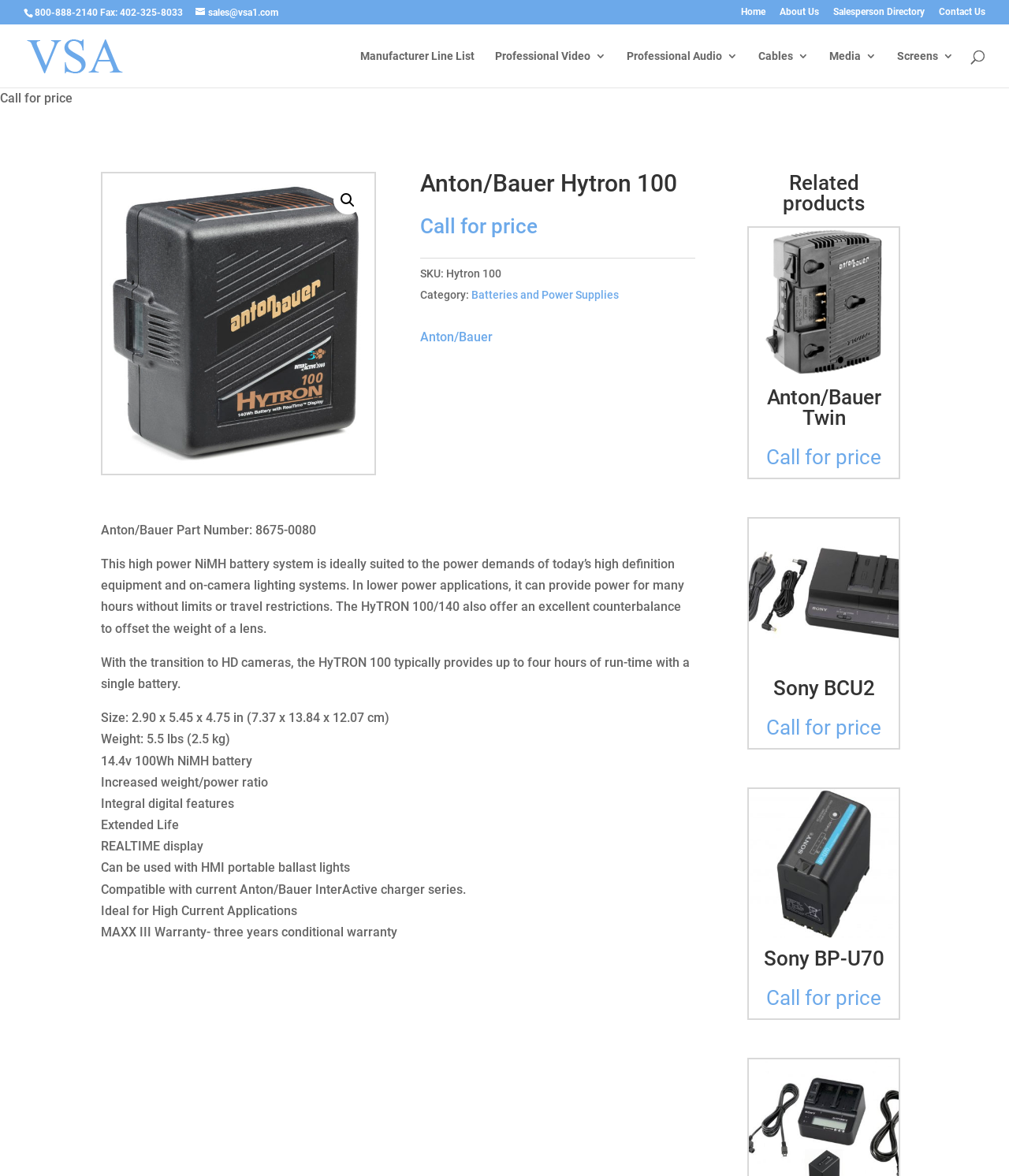Determine the bounding box coordinates of the clickable element to achieve the following action: 'View the 'Anton/Bauer Hytron 100' product details'. Provide the coordinates as four float values between 0 and 1, formatted as [left, top, right, bottom].

[0.102, 0.147, 0.371, 0.402]